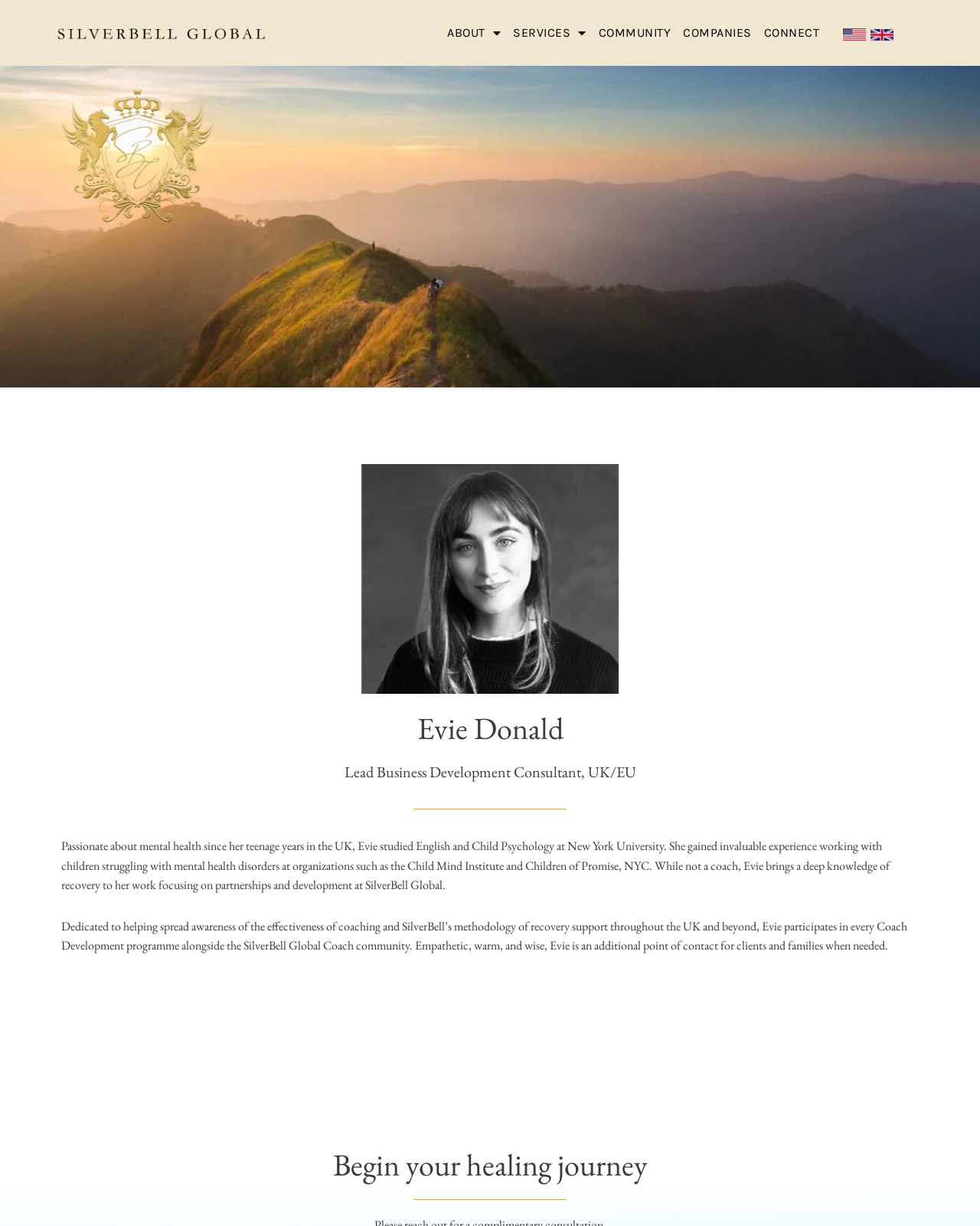Answer with a single word or phrase: 
Where did Evie study English and Child Psychology?

New York University